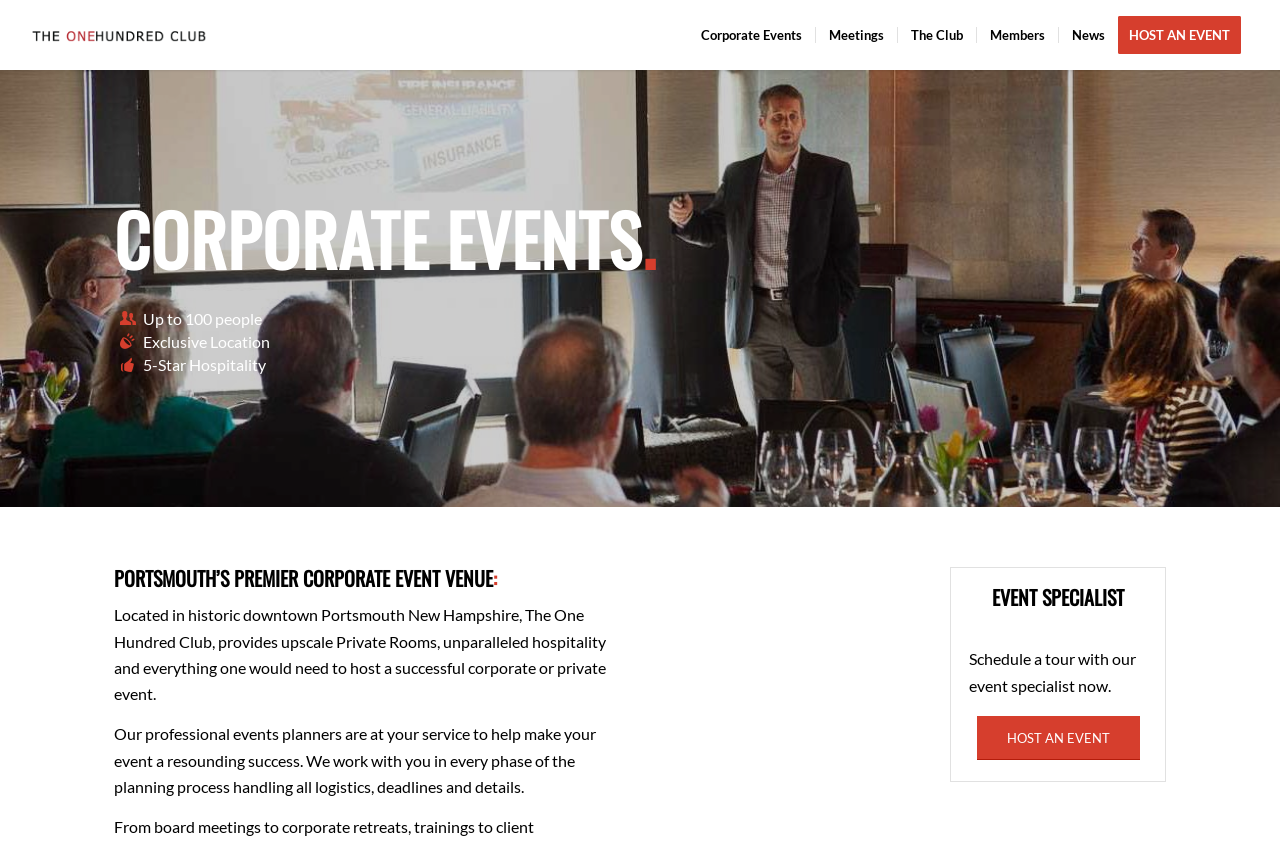Use a single word or phrase to answer the question: 
What is the level of hospitality provided?

5-Star